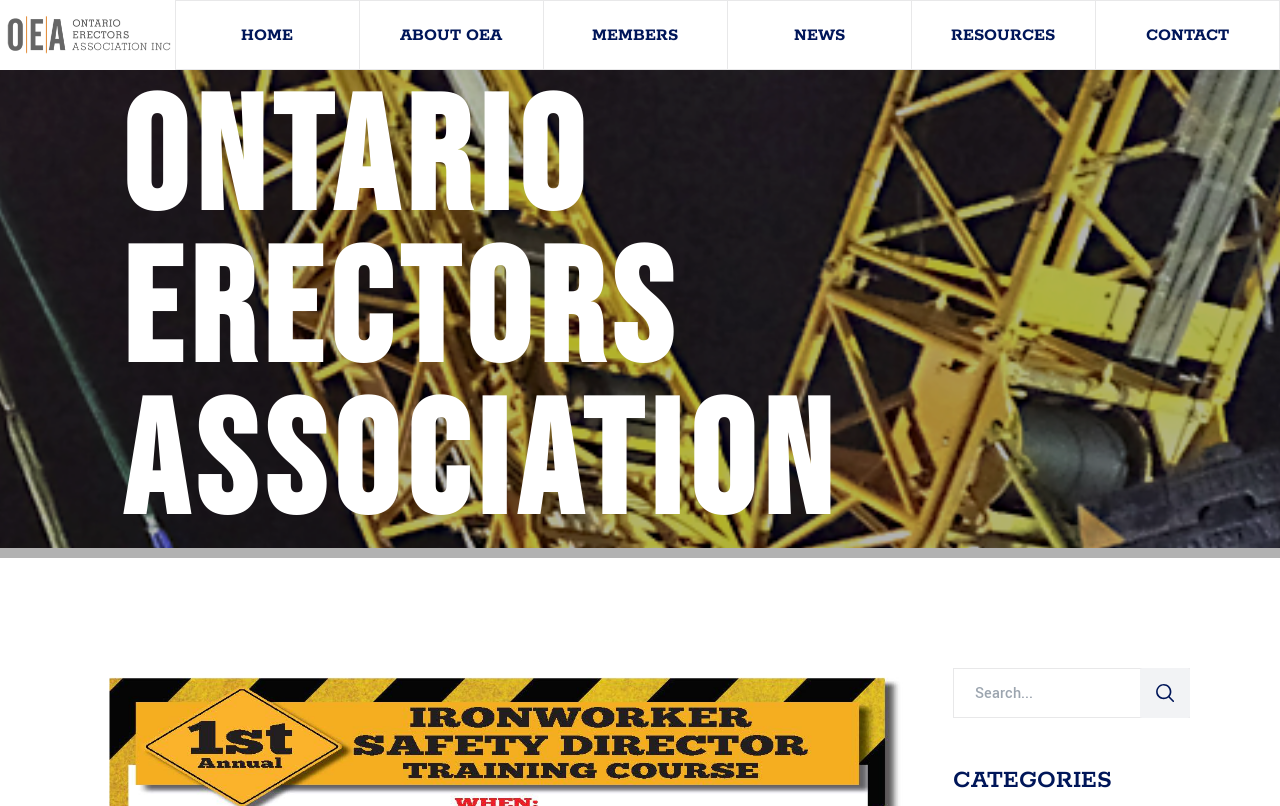Identify the bounding box coordinates of the element that should be clicked to fulfill this task: "view NEWS page". The coordinates should be provided as four float numbers between 0 and 1, i.e., [left, top, right, bottom].

[0.569, 0.001, 0.712, 0.086]